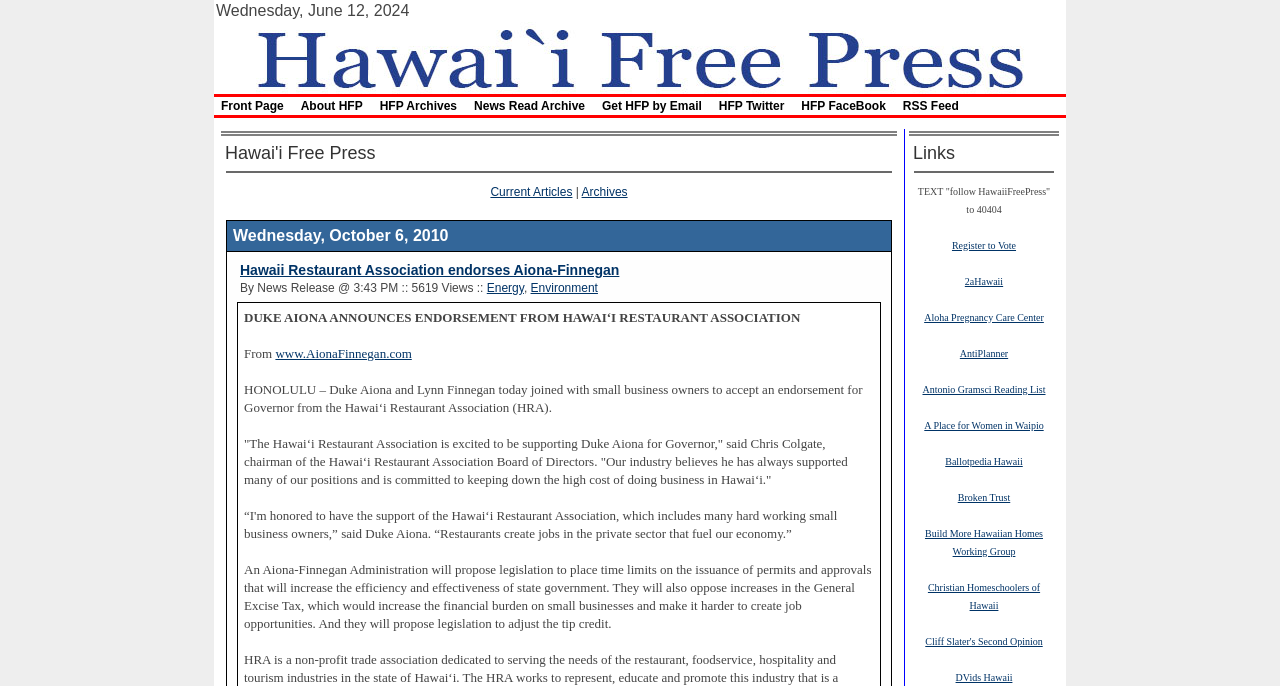How many links are displayed in the 'Links' section?
With the help of the image, please provide a detailed response to the question.

The number of links in the 'Links' section can be counted by scrolling through the section and identifying each individual link, which totals 15 links.